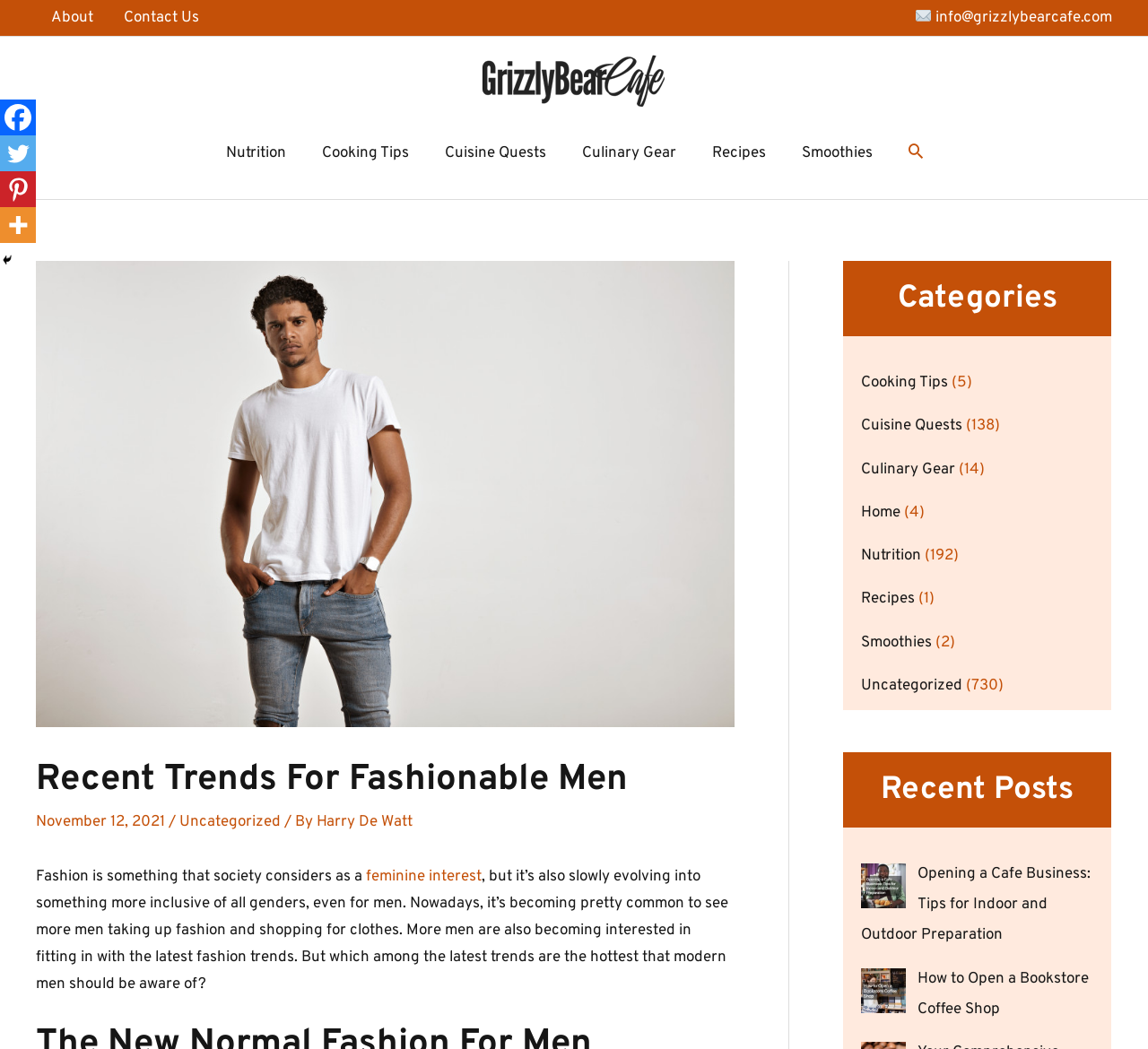Please find the bounding box coordinates of the element that you should click to achieve the following instruction: "Explore the Categories section". The coordinates should be presented as four float numbers between 0 and 1: [left, top, right, bottom].

[0.734, 0.249, 0.968, 0.321]